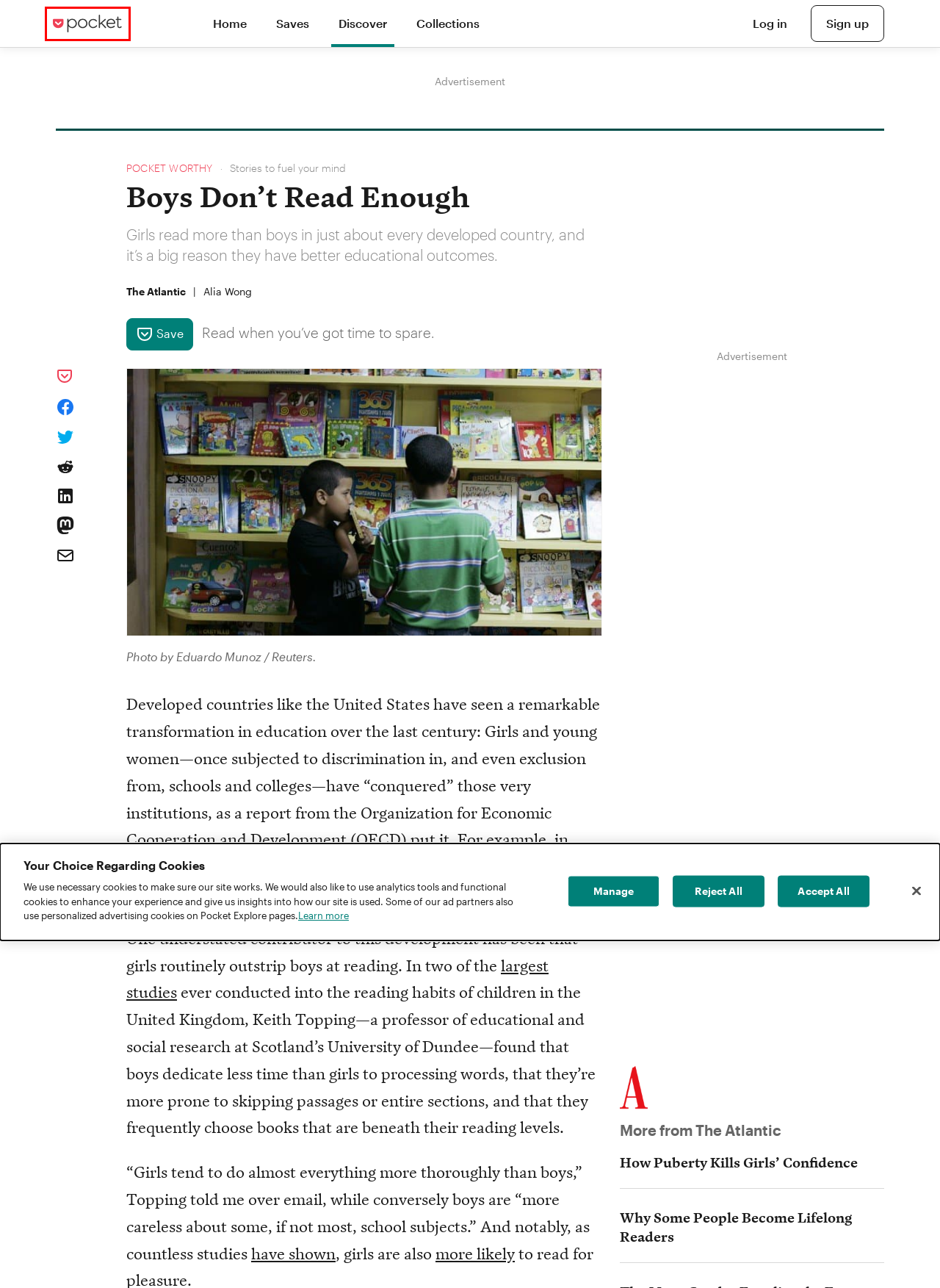Given a webpage screenshot with a red bounding box around a particular element, identify the best description of the new webpage that will appear after clicking on the element inside the red bounding box. Here are the candidates:
A. Collections for Your Pocket
B. Pocket: Log In
C. Pocket Browser Extensions | Pocket Help
D. Doing Well in School Is Nothing to Be Proud Of
E. Pocket Help
F. Pocket website cookies FAQ | Pocket Help
G. Data - OECD
H. PISA 2009 at a Glance | OECD iLibrary

A